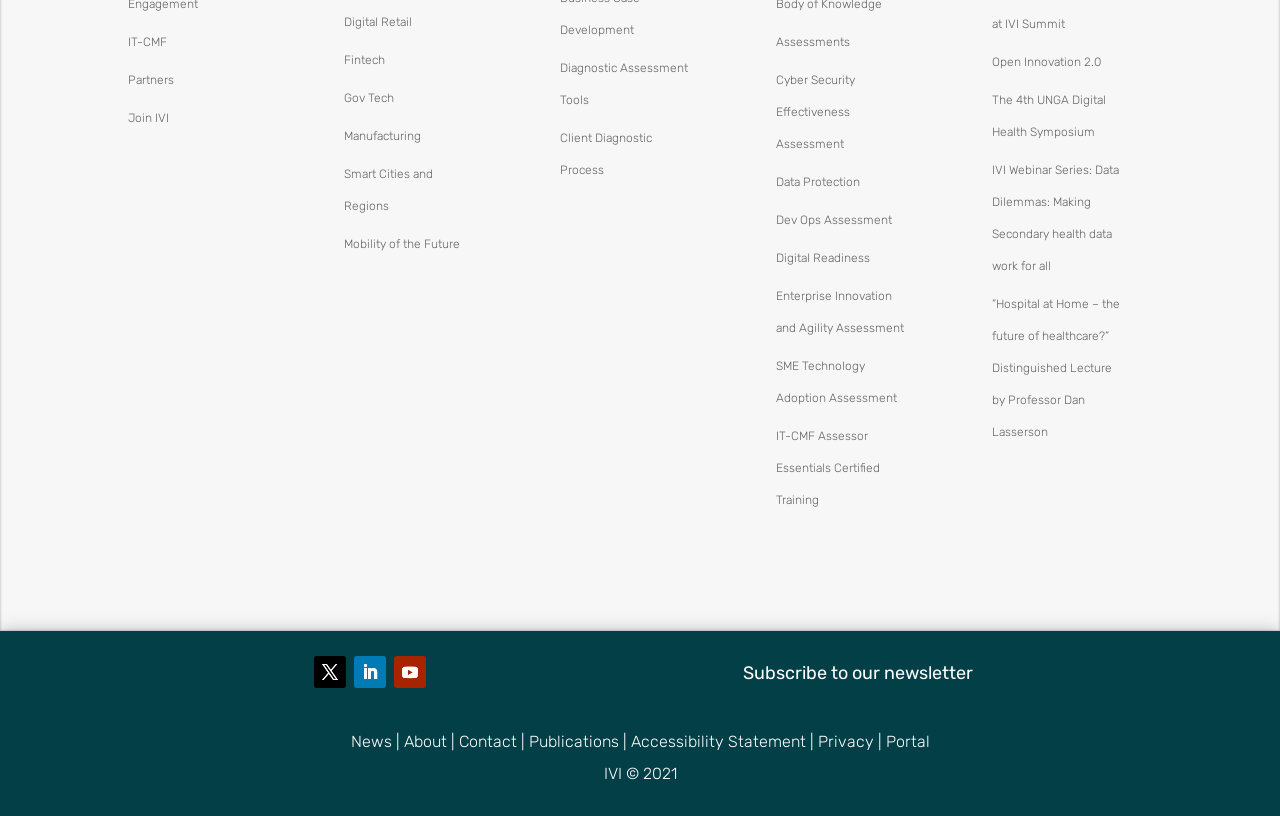Identify the bounding box coordinates of the element that should be clicked to fulfill this task: "Go to Digital Retail". The coordinates should be provided as four float numbers between 0 and 1, i.e., [left, top, right, bottom].

[0.269, 0.019, 0.322, 0.036]